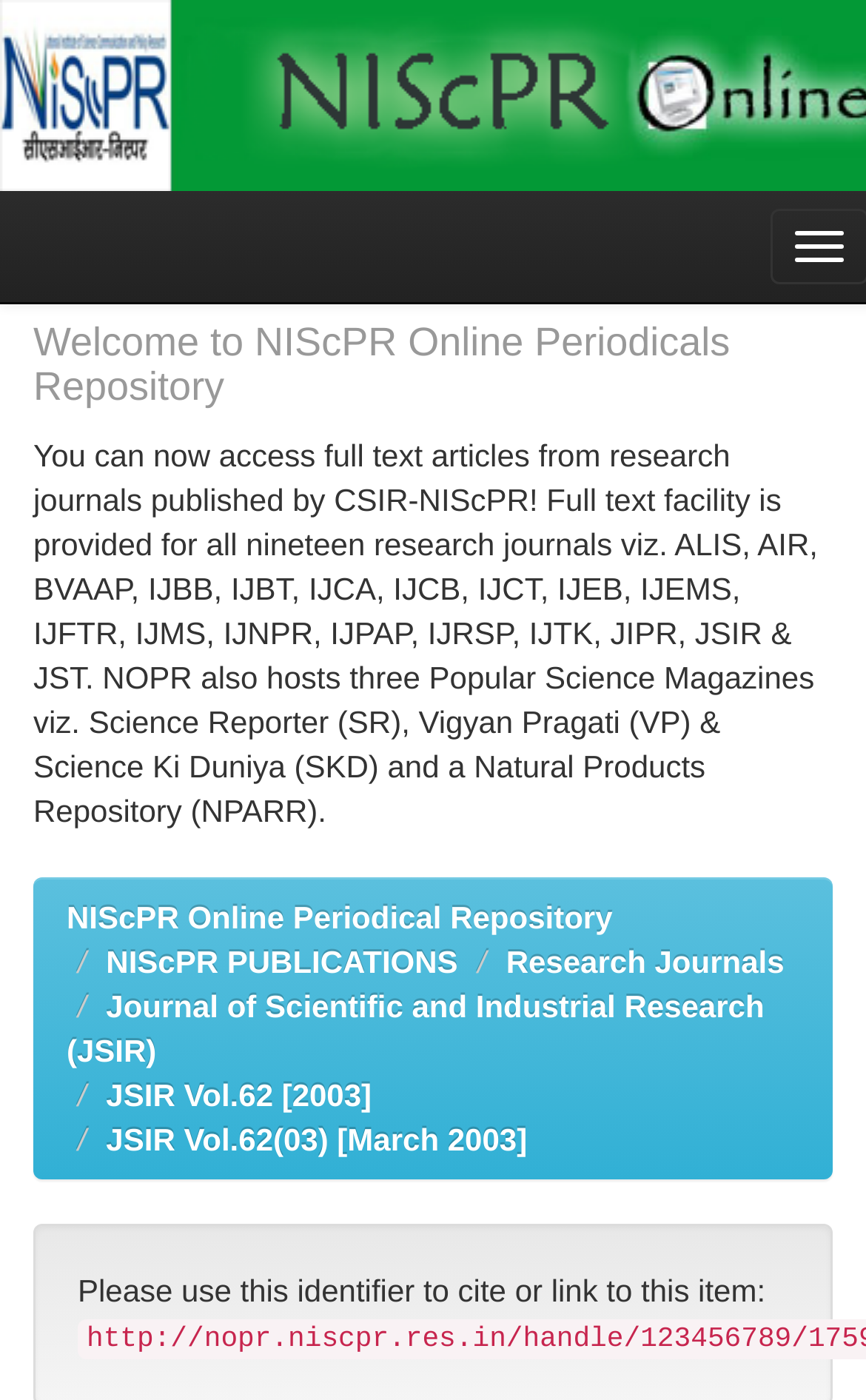How many research journals are available? Examine the screenshot and reply using just one word or a brief phrase.

nineteen